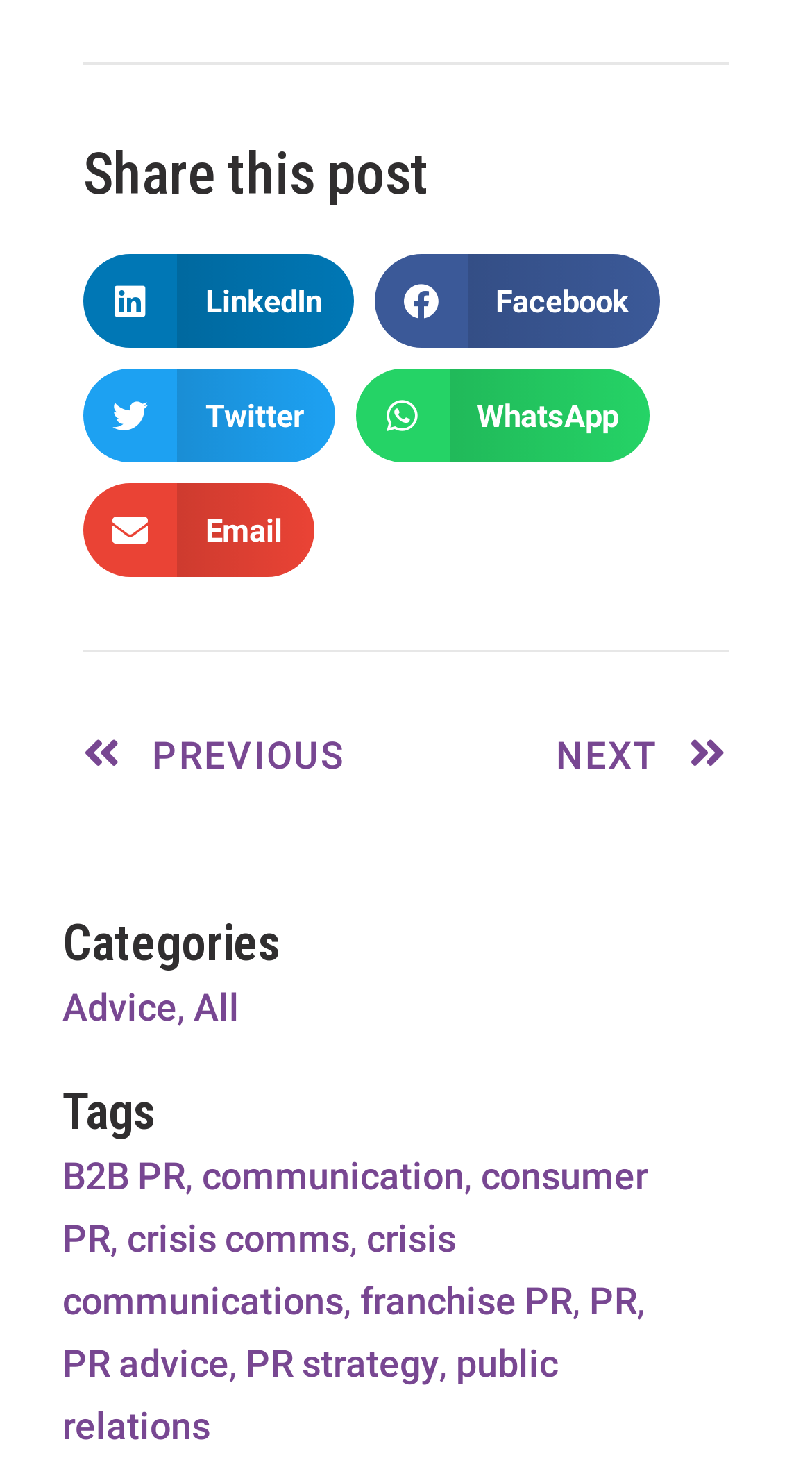Locate the bounding box coordinates of the clickable area to execute the instruction: "Click on the 'NEXT' link". Provide the coordinates as four float numbers between 0 and 1, represented as [left, top, right, bottom].

[0.499, 0.497, 0.895, 0.539]